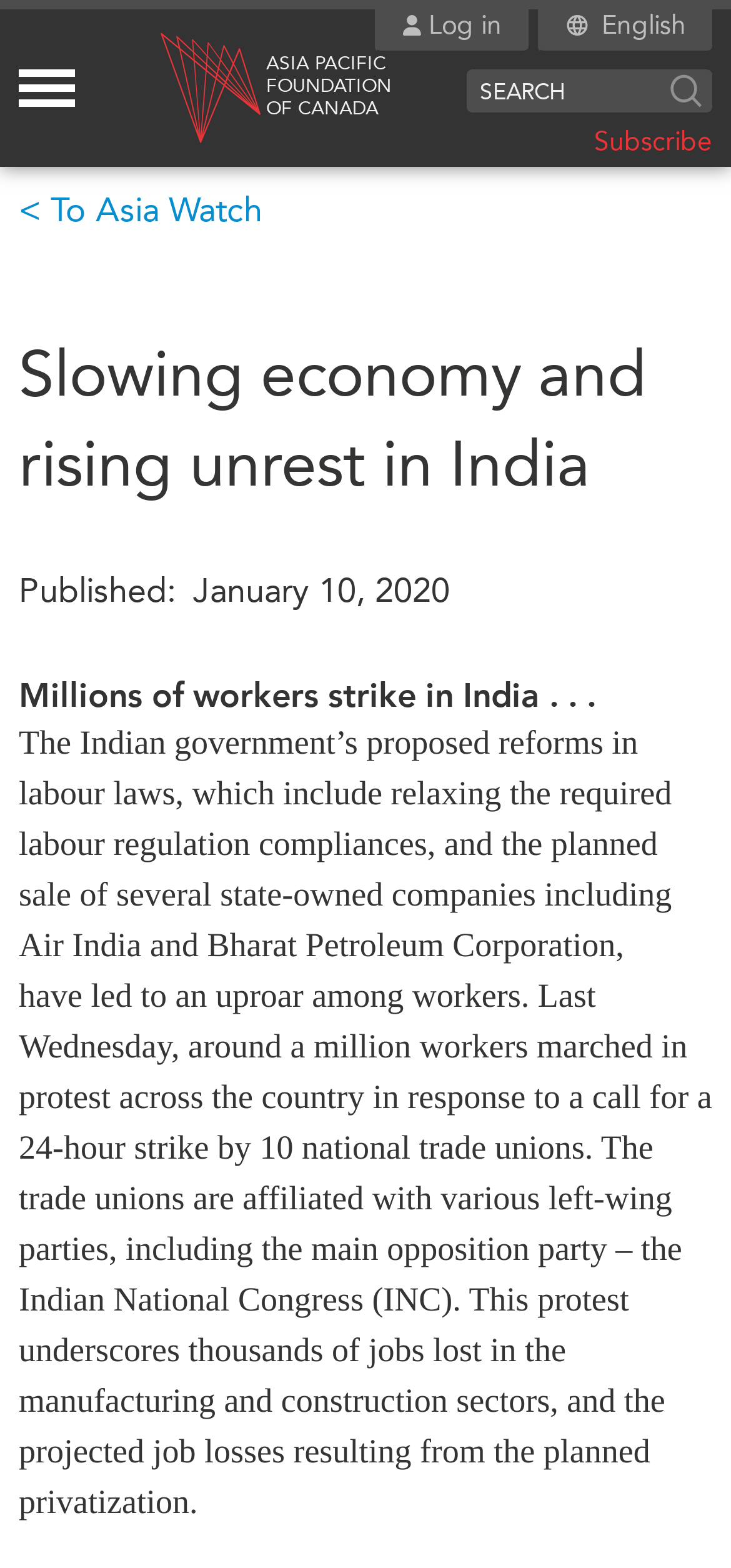What is the name of the main opposition party in India?
With the help of the image, please provide a detailed response to the question.

The name of the main opposition party in India can be determined by reading the text, which states 'The trade unions are affiliated with various left-wing parties, including the main opposition party – the Indian National Congress (INC)'.